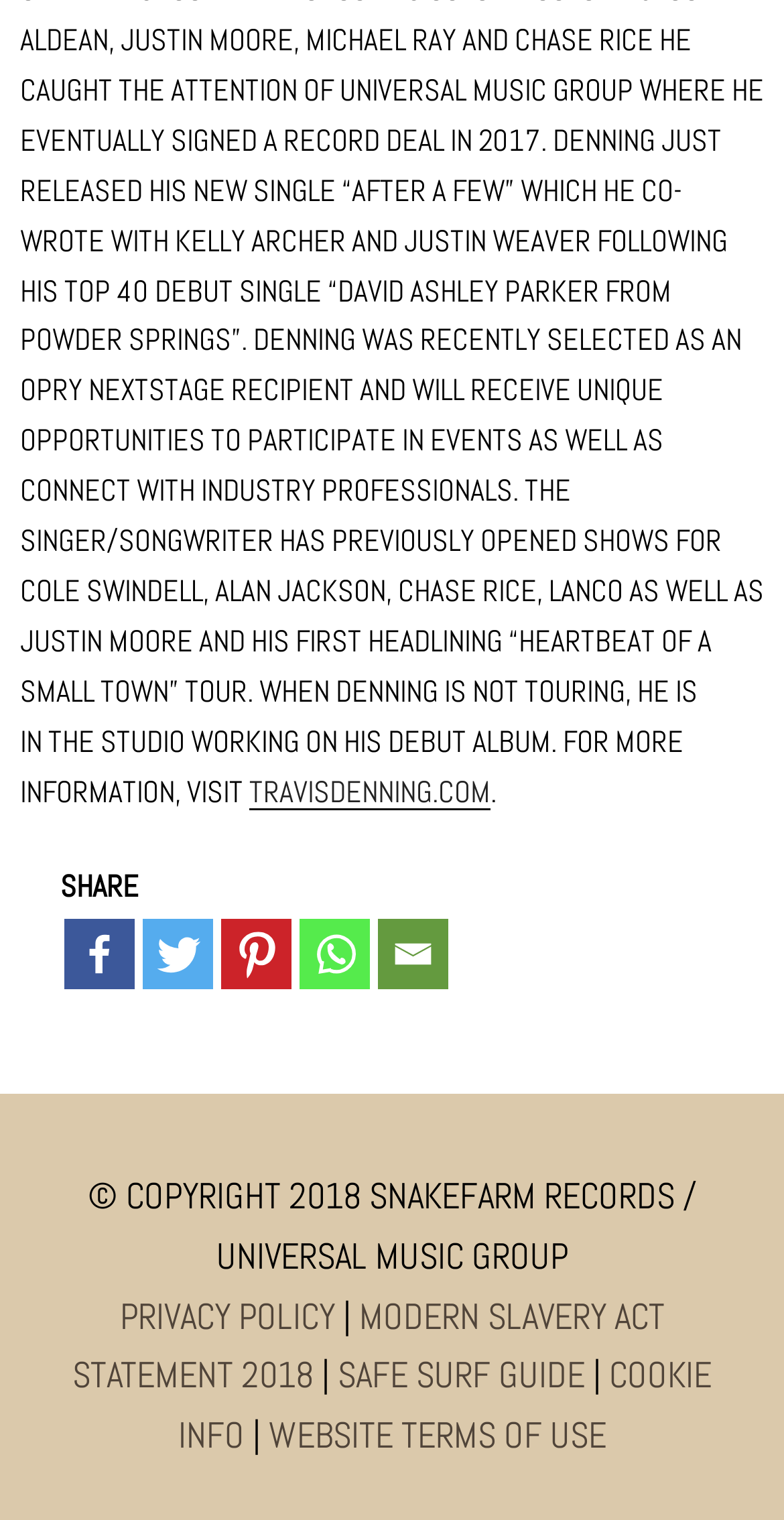Can you find the bounding box coordinates for the element that needs to be clicked to execute this instruction: "Check website terms of use"? The coordinates should be given as four float numbers between 0 and 1, i.e., [left, top, right, bottom].

[0.342, 0.929, 0.773, 0.959]